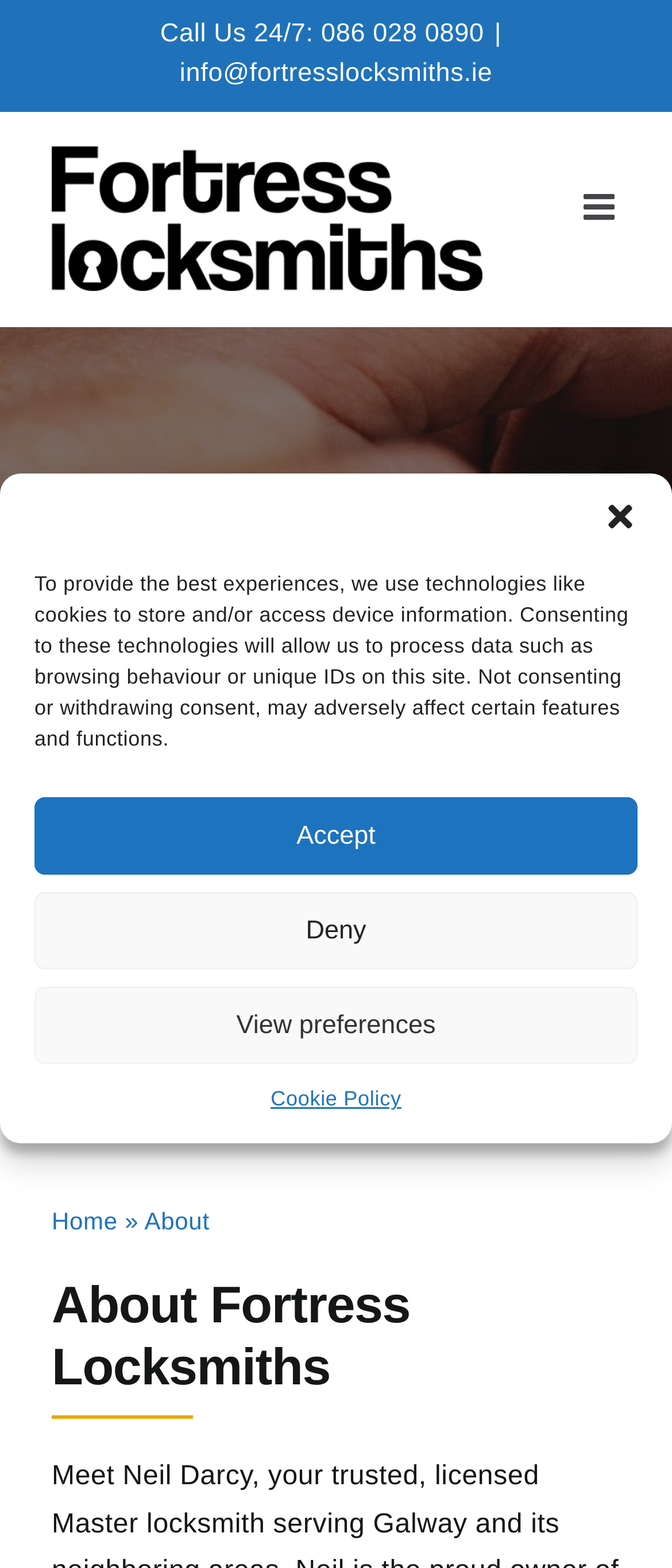Identify the bounding box for the given UI element using the description provided. Coordinates should be in the format (top-left x, top-left y, bottom-right x, bottom-right y) and must be between 0 and 1. Here is the description: aria-label="Toggle mobile menu"

[0.869, 0.121, 0.923, 0.144]